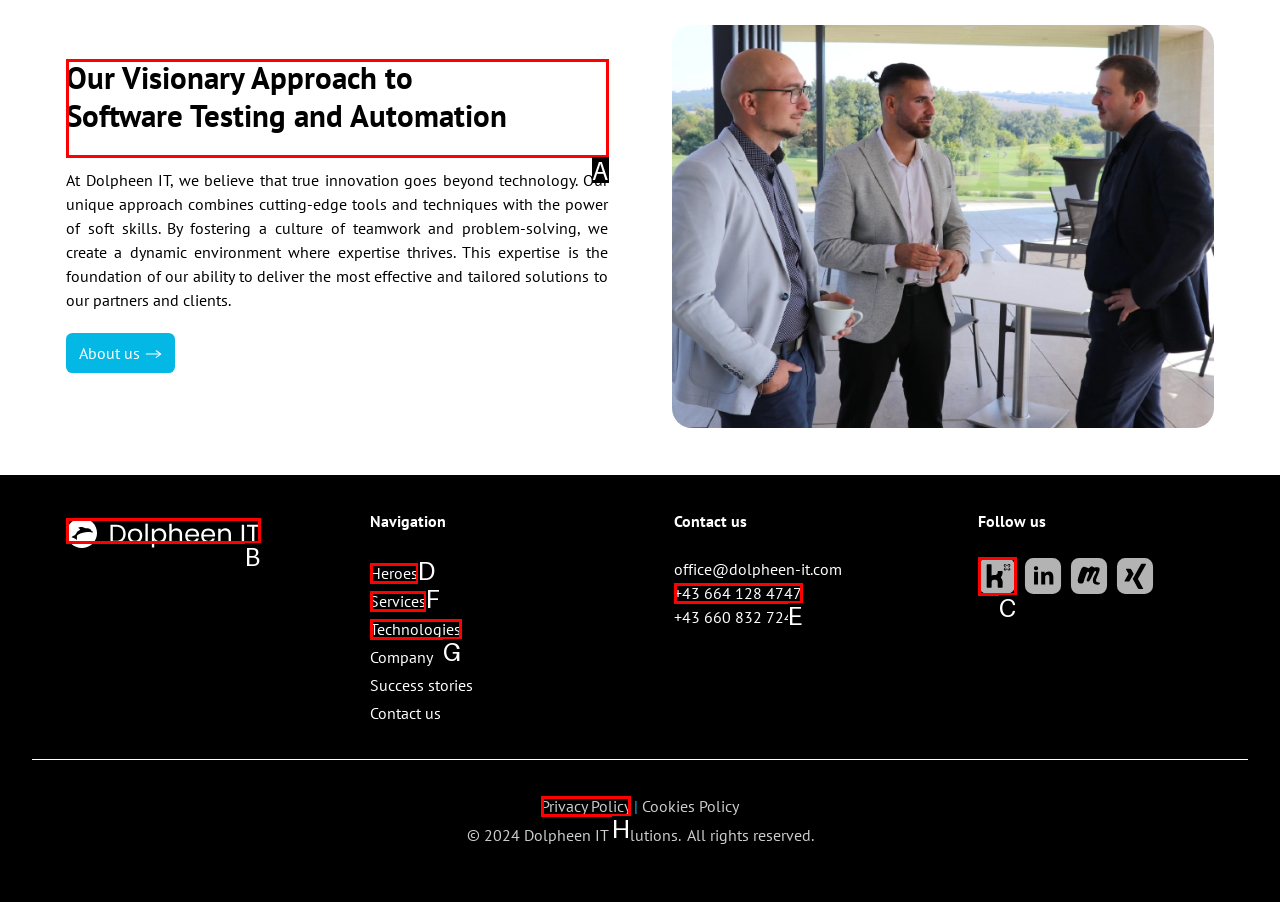Choose the letter of the option that needs to be clicked to perform the task: Read about Dolpheen IT's approach to software testing and automation. Answer with the letter.

A